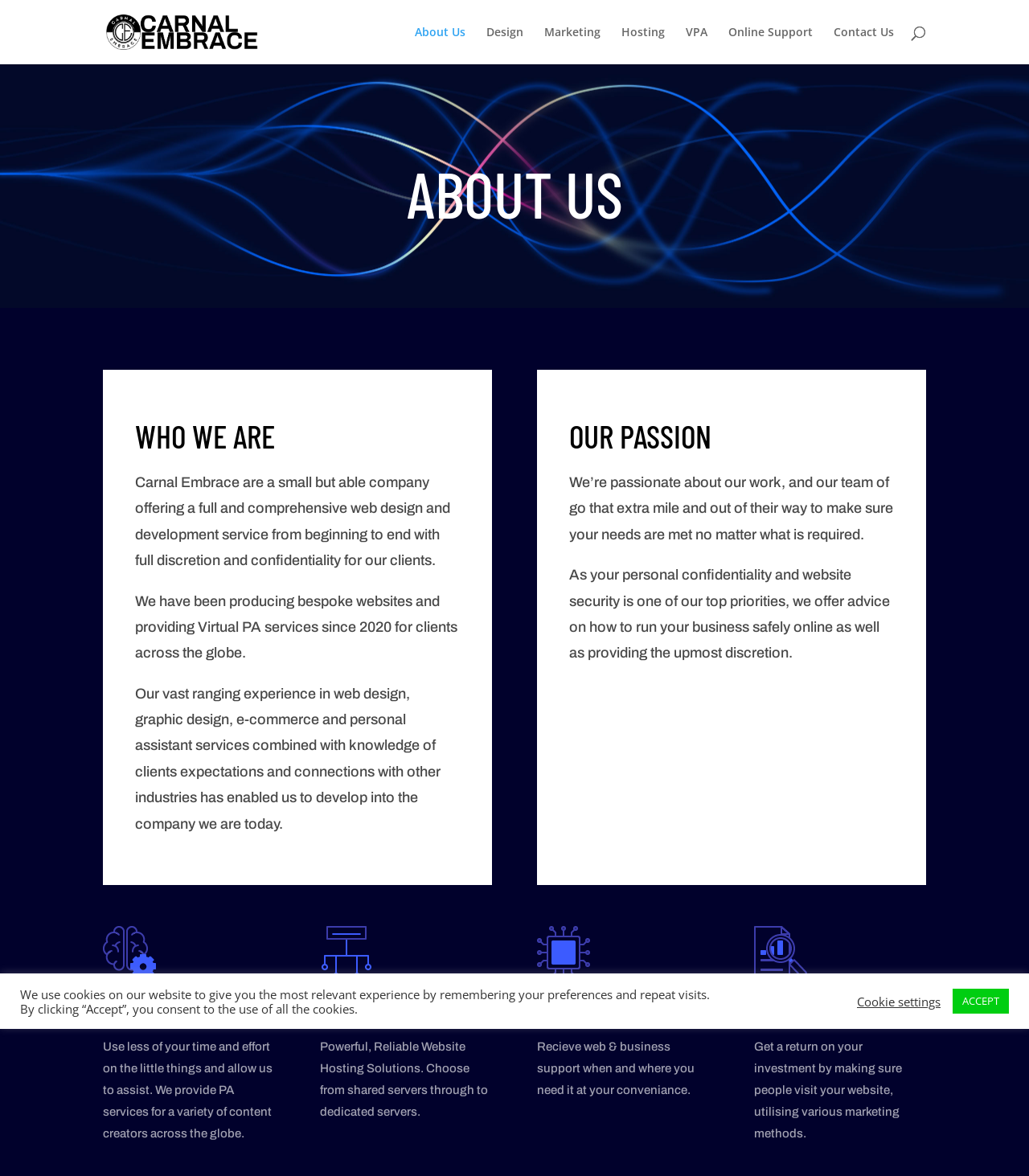What services does the company offer?
Can you provide a detailed and comprehensive answer to the question?

The company offers various services, including web design, Virtual PA, Hosting, Online Support, and Digital Marketing, which are mentioned in the navigation links at the top of the webpage and also in the 'About Us' section.